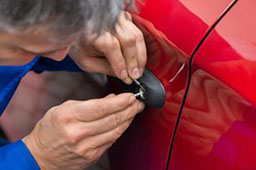What is the primary benefit of professional locksmith services?
Can you provide a detailed and comprehensive answer to the question?

The caption highlights the importance of professional locksmith services, particularly in situations where individuals are locked out of their vehicles, emphasizing the need for quick and reliable assistance, especially for residents of Universal City, Texas.